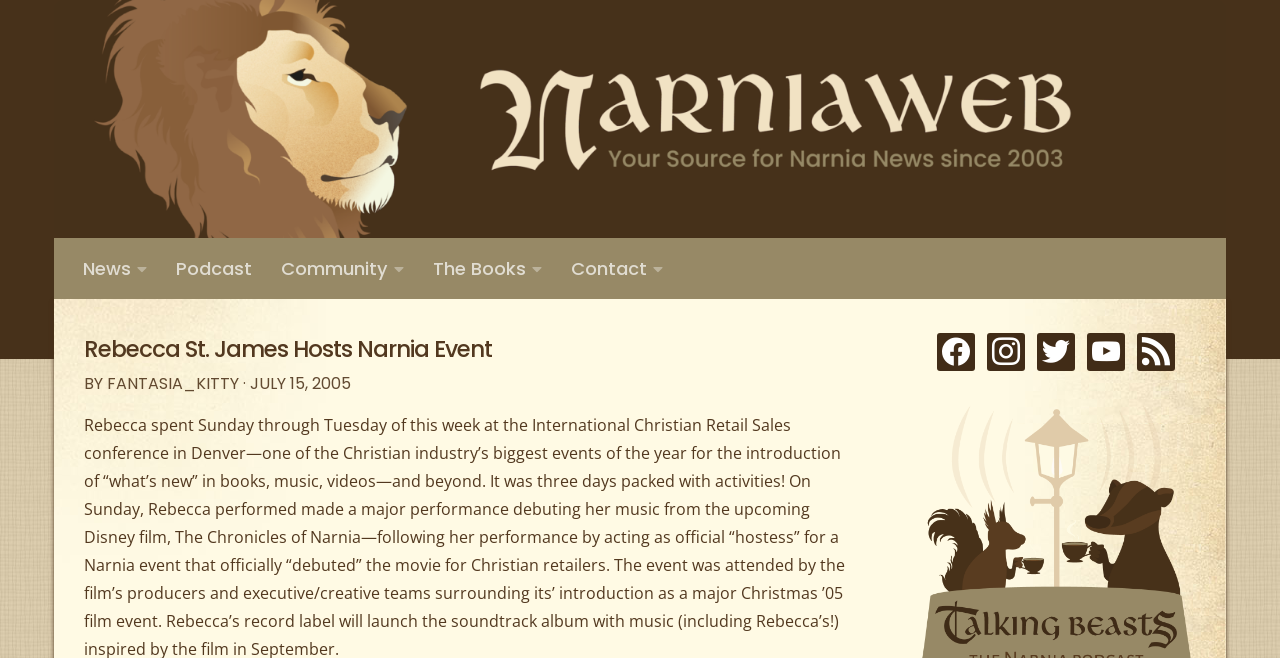Write a detailed summary of the webpage.

The webpage is about Rebecca St. James hosting a Narnia event. At the top, there is a logo image with the text "NarniaWeb | Netflix's Narnia Movies" which serves as a link. Below the logo, there are five navigation links: "News", "Podcast", "Community", "The Books", and "Contact", aligned horizontally and evenly spaced.

The main content of the webpage is a news article with the title "Rebecca St. James Hosts Narnia Event" in a large font. The article is attributed to "FANTASIA_KITTY" and dated "JULY 15, 2005". The article's content is not provided, but it likely discusses Rebecca St. James' performance of her new single "Lion" at the International Christian Retail Sales conference in Denver.

At the bottom right of the page, there are five social media links: Facebook, Instagram, Twitter, YouTube, and RSS, each represented by an icon.